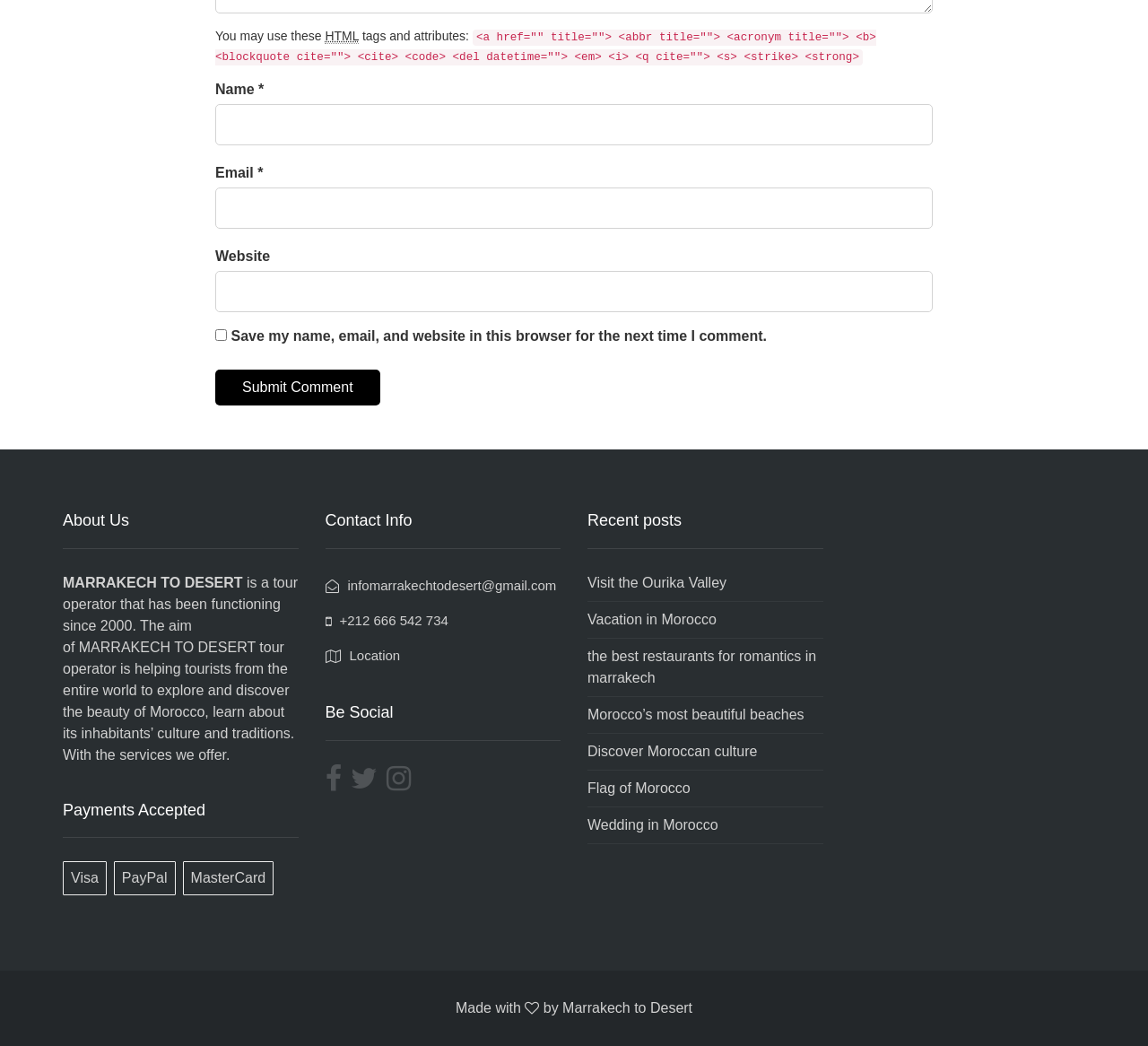Find the bounding box coordinates of the element you need to click on to perform this action: 'Visit the Ourika Valley'. The coordinates should be represented by four float values between 0 and 1, in the format [left, top, right, bottom].

[0.512, 0.549, 0.633, 0.564]